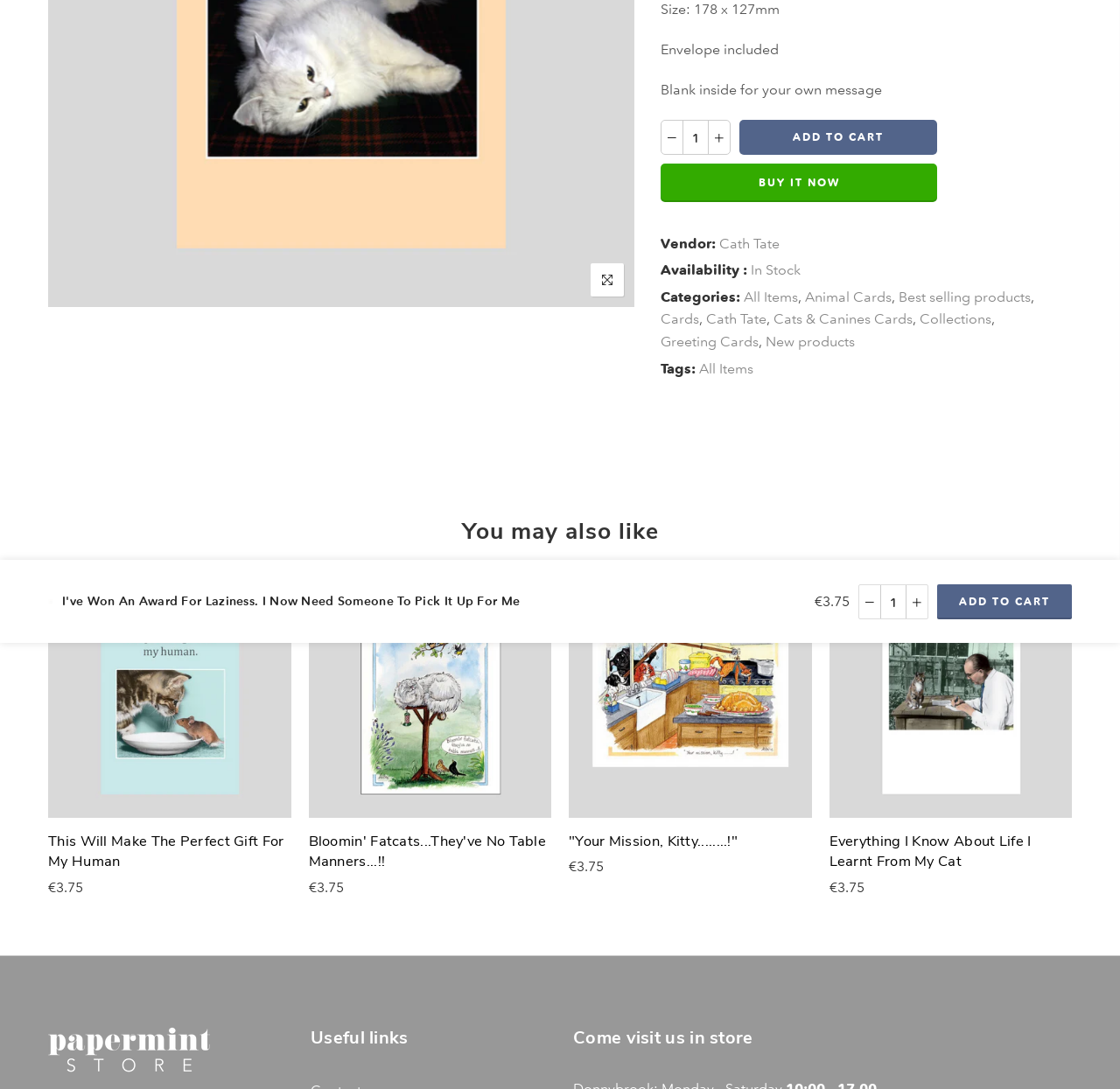Find the bounding box coordinates for the HTML element described in this sentence: "All Items". Provide the coordinates as four float numbers between 0 and 1, in the format [left, top, right, bottom].

[0.624, 0.328, 0.673, 0.349]